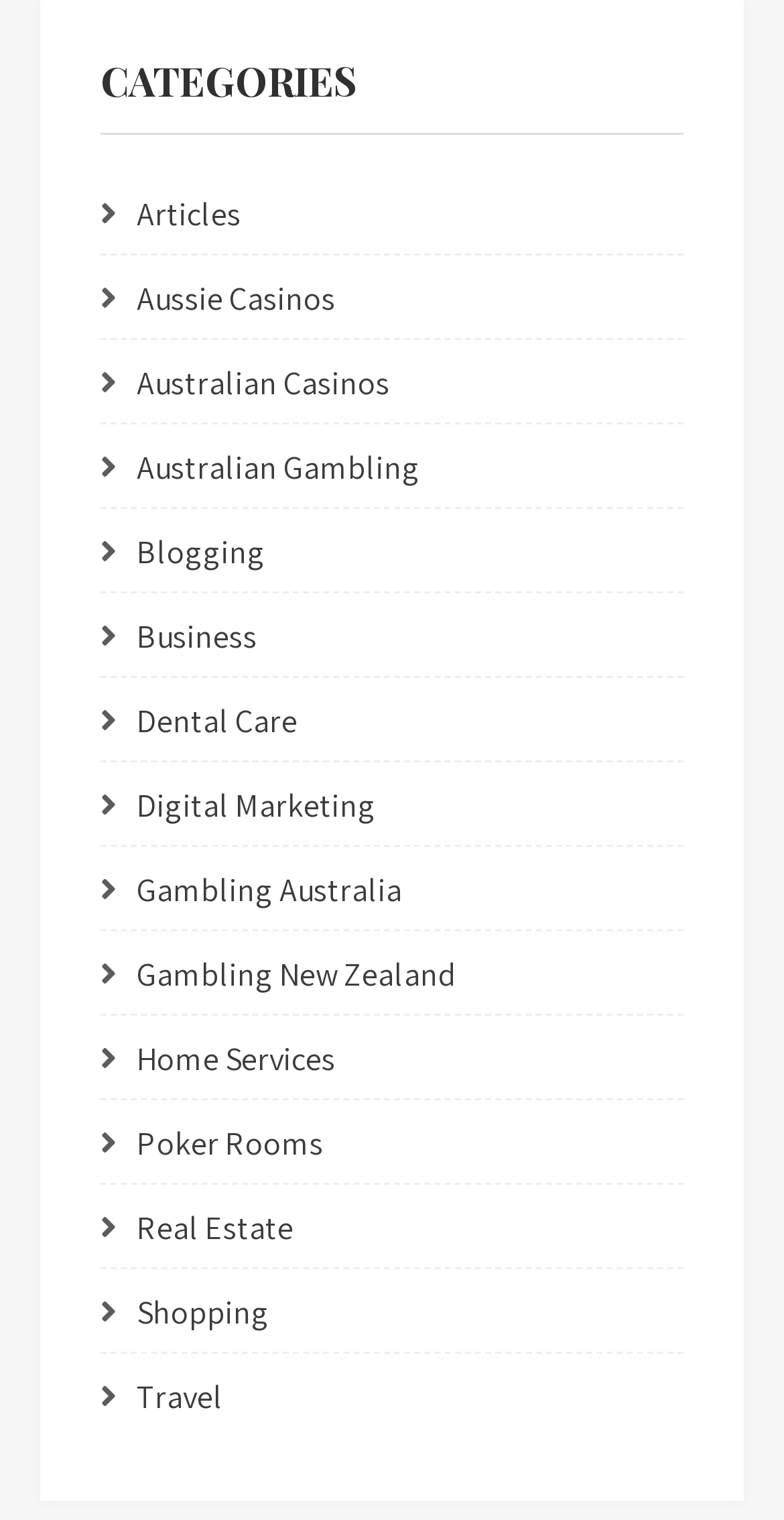Please find the bounding box coordinates of the element's region to be clicked to carry out this instruction: "Visit Aussie Casinos".

[0.174, 0.183, 0.428, 0.211]